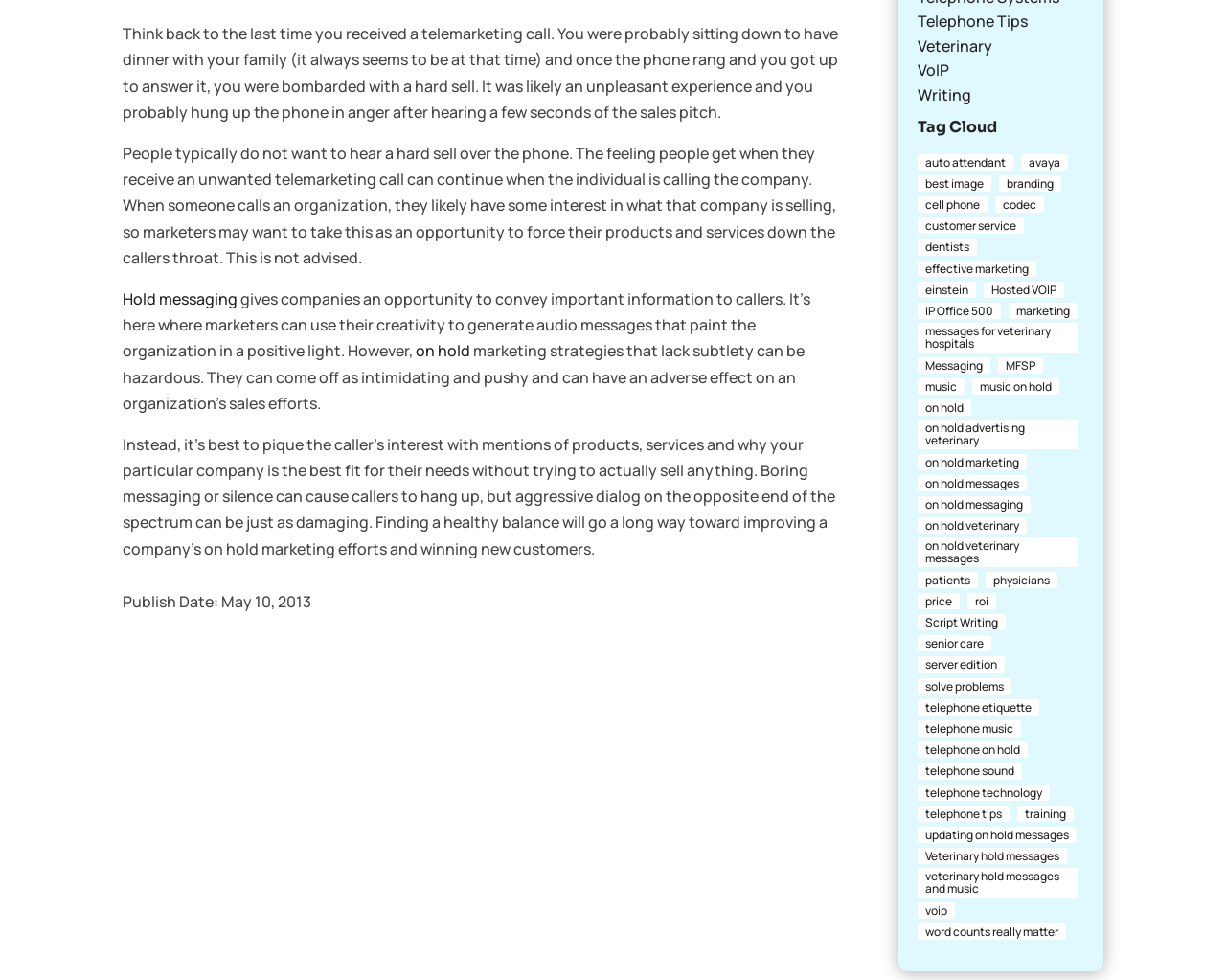Please give a concise answer to this question using a single word or phrase: 
What is the date of publication of the article?

May 10, 2013